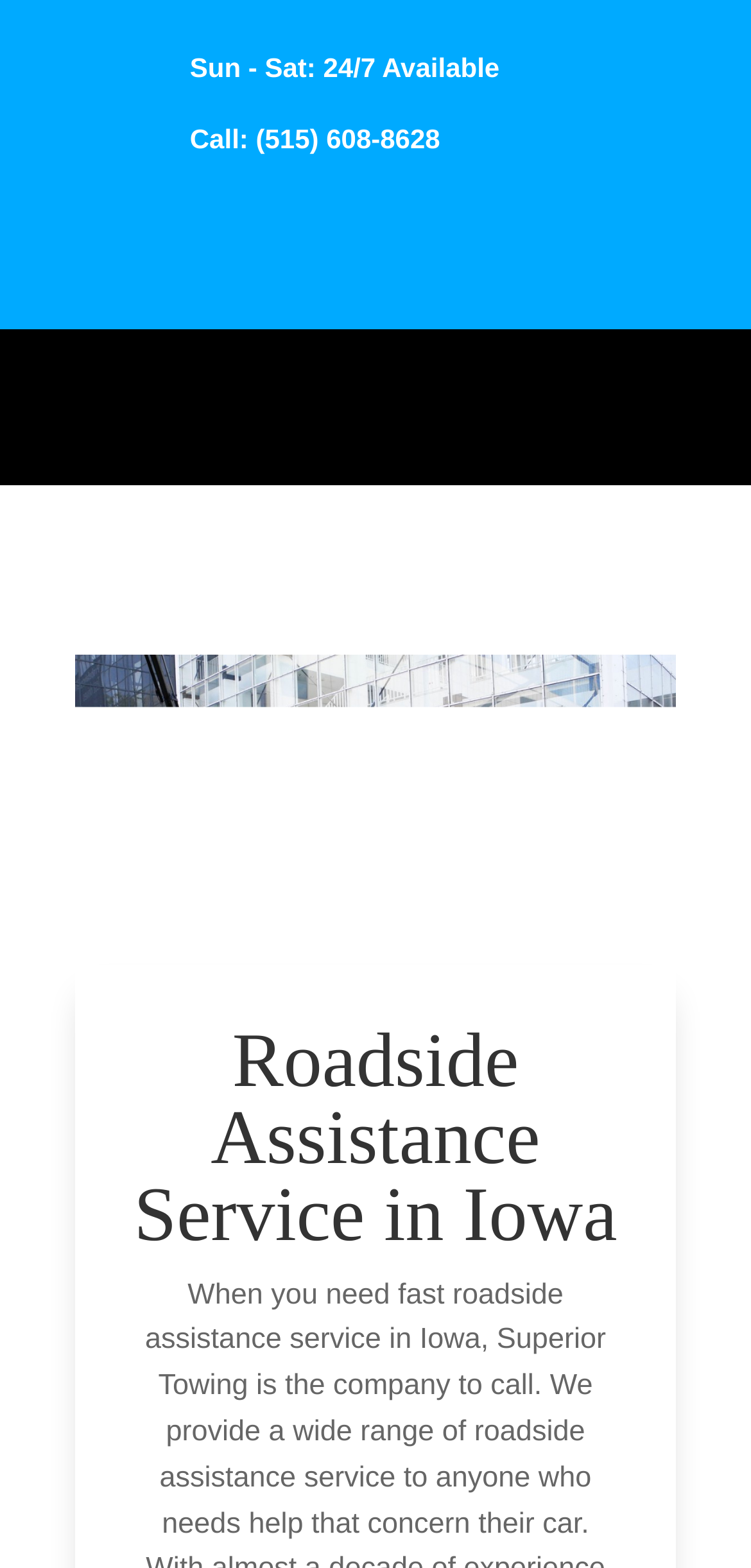Give an in-depth explanation of the webpage layout and content.

The webpage appears to be a roadside assistance service provider's website. At the top, there is a heading that reads "Roadside Assistance Service Near You | Superior Towing". Below this, there are two tables with identical structures, each containing a static text element and a heading. The first table has a static text element with a curly brace symbol and a heading that reads "Sun - Sat: 24/7 Available". The second table has a static text element with a symbol and a heading that reads "Call: (515) 608-8628". 

To the right of these tables, there are six social media links, each represented by an icon, arranged horizontally. Below these links, there is a prominent link to a "wrecker service" with an accompanying image. Above this link, there is a heading that reads "Roadside Assistance Service in Iowa".